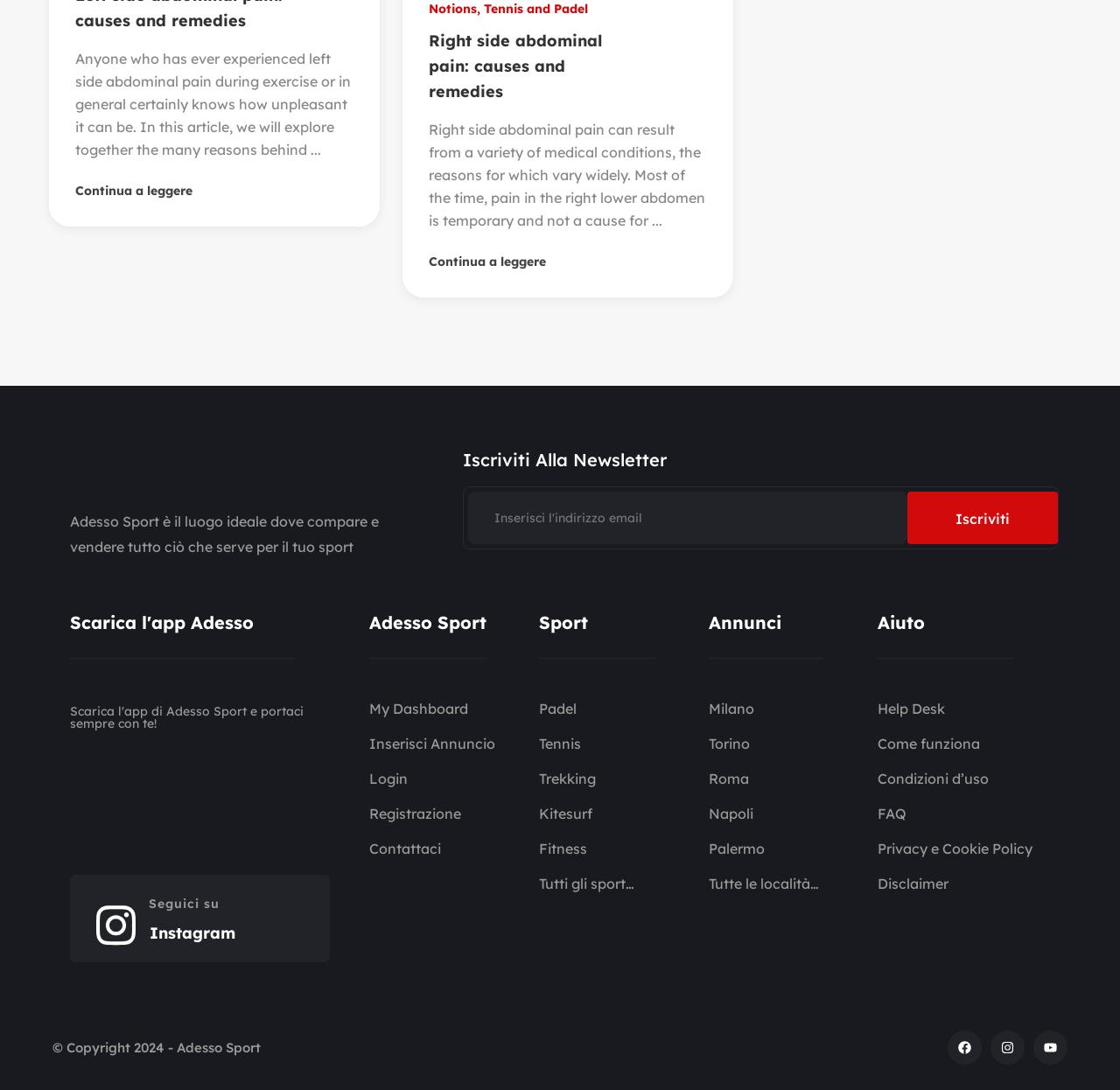What is the topic of the first article?
Refer to the screenshot and answer in one word or phrase.

Left side abdominal pain